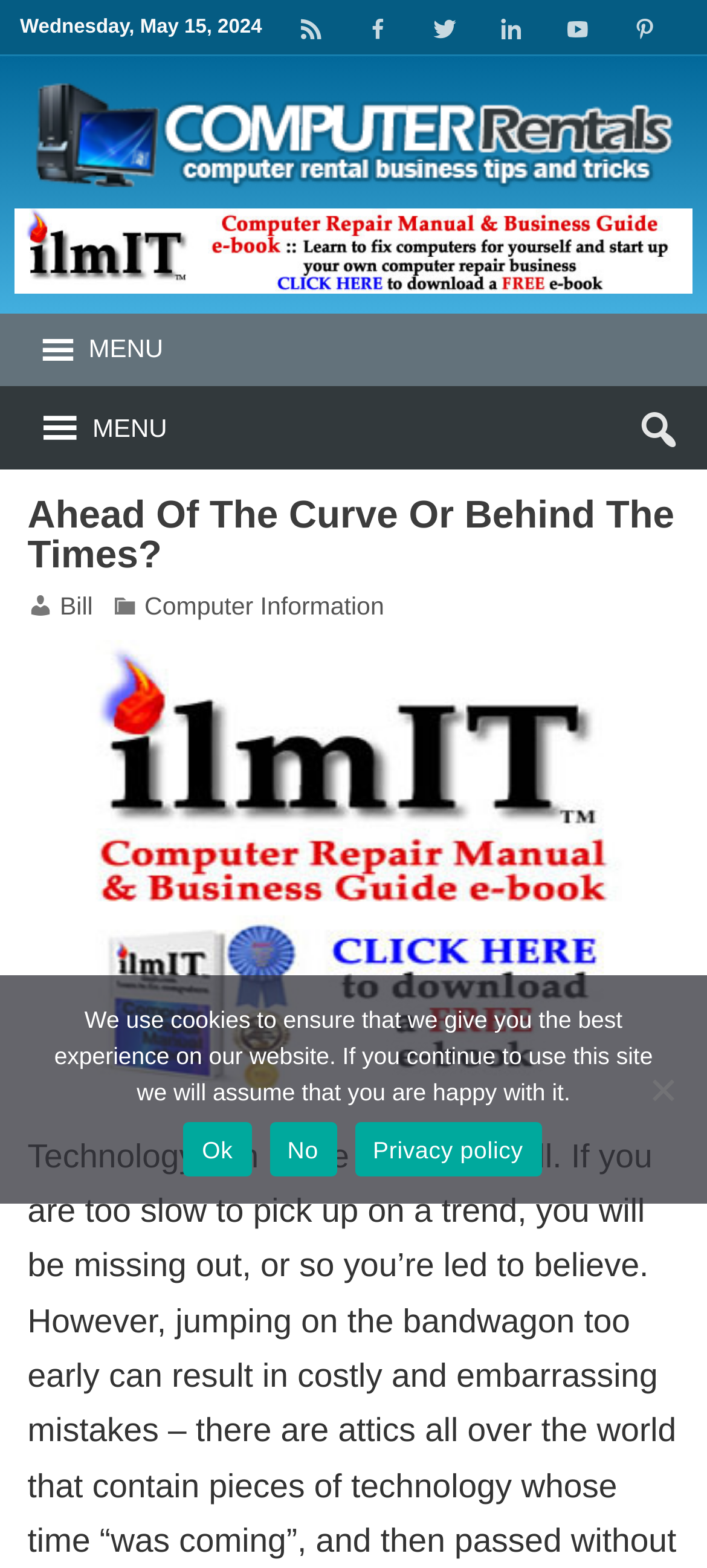Please identify the bounding box coordinates of the area that needs to be clicked to follow this instruction: "Open the MENU button".

[0.0, 0.2, 0.282, 0.246]